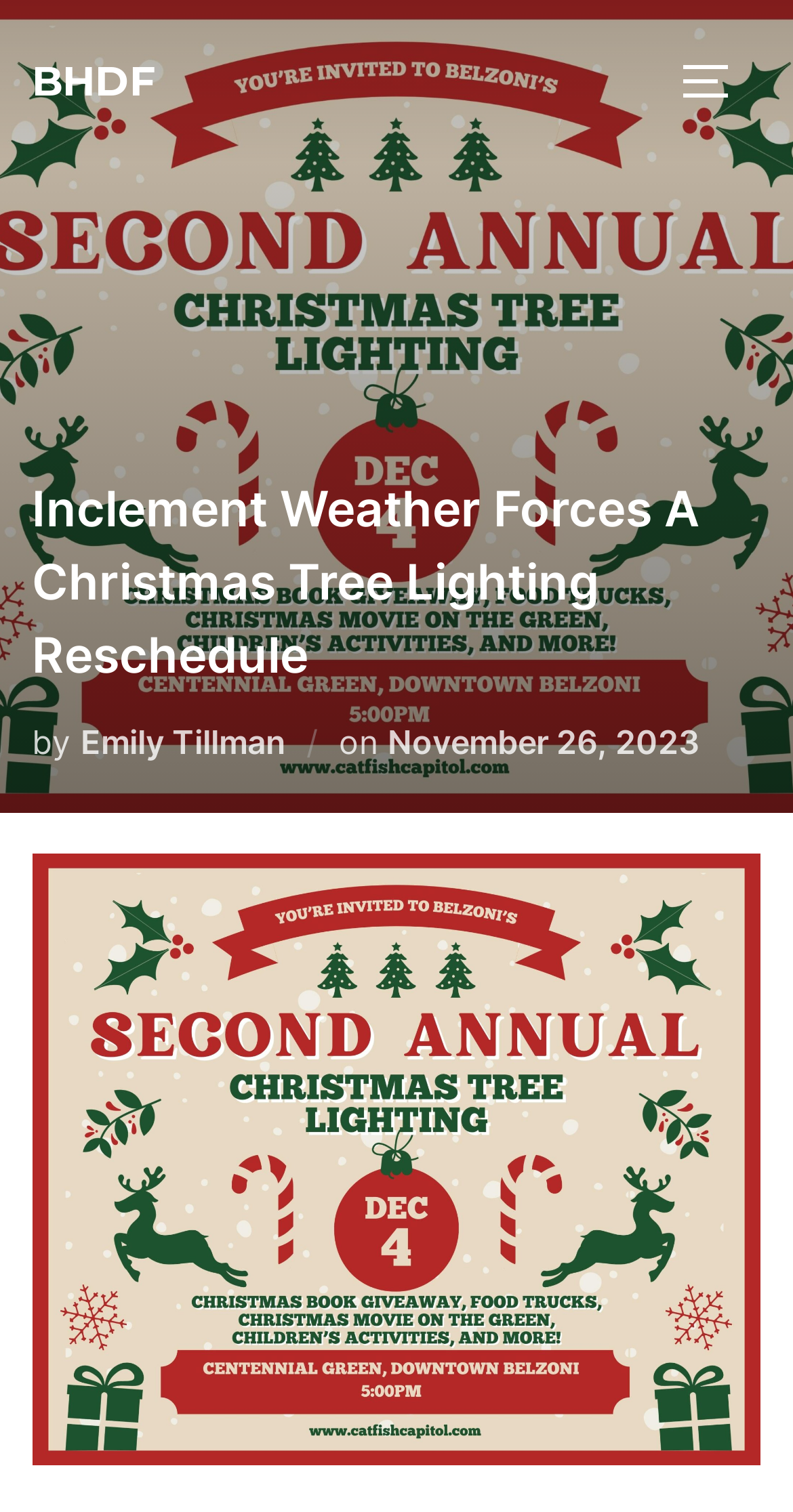Who wrote the article?
Look at the image and answer the question with a single word or phrase.

Emily Tillman